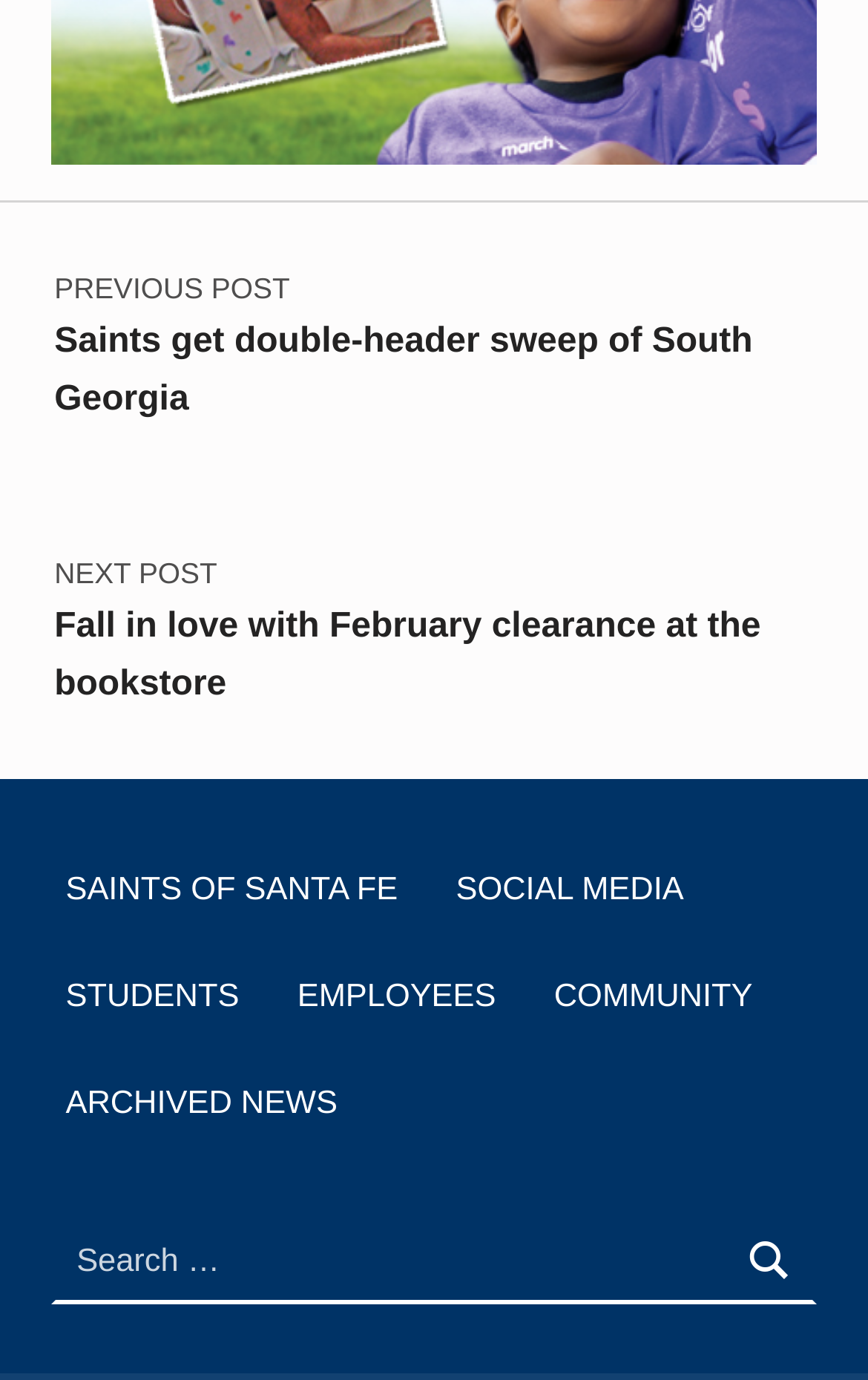Please identify the coordinates of the bounding box that should be clicked to fulfill this instruction: "check archived news".

[0.06, 0.767, 0.405, 0.828]